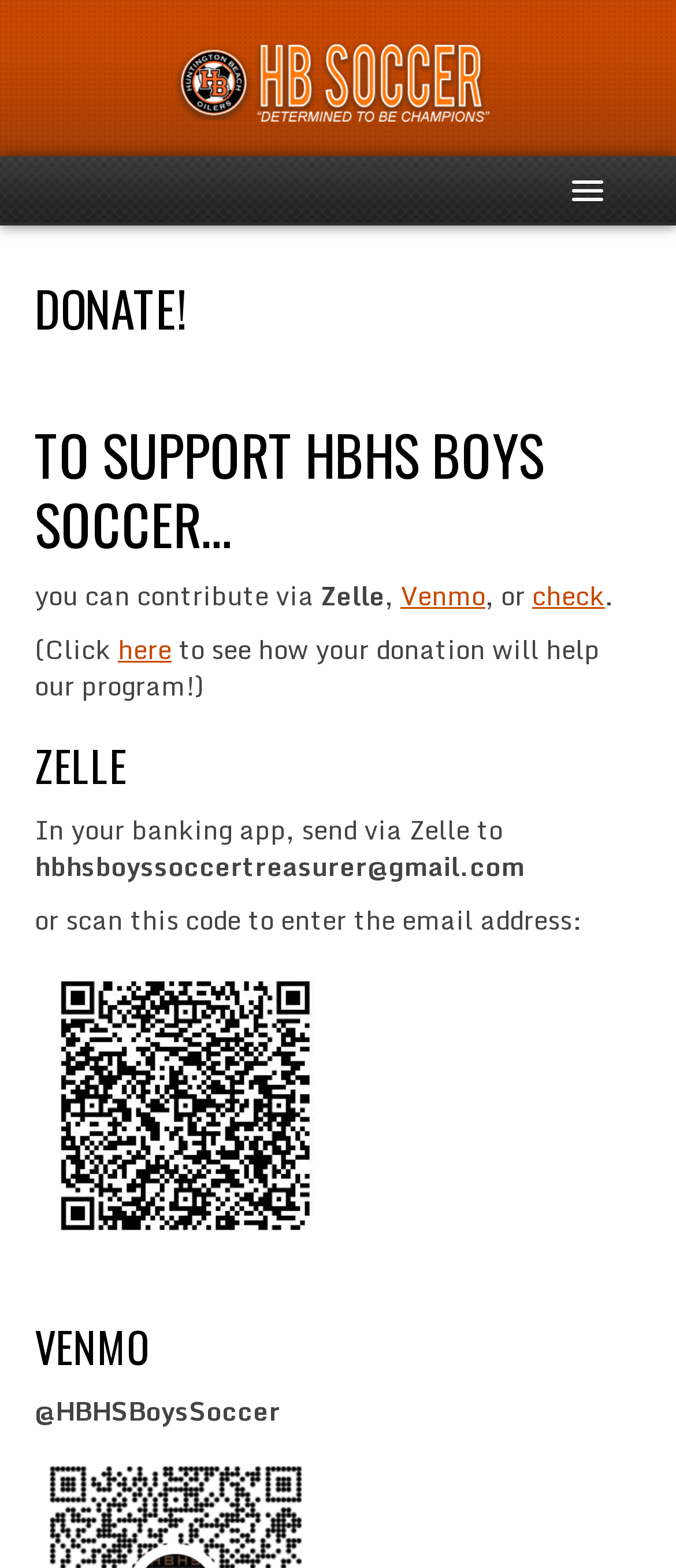What is the name of the soccer team?
Using the screenshot, give a one-word or short phrase answer.

Huntington Beach Soccer